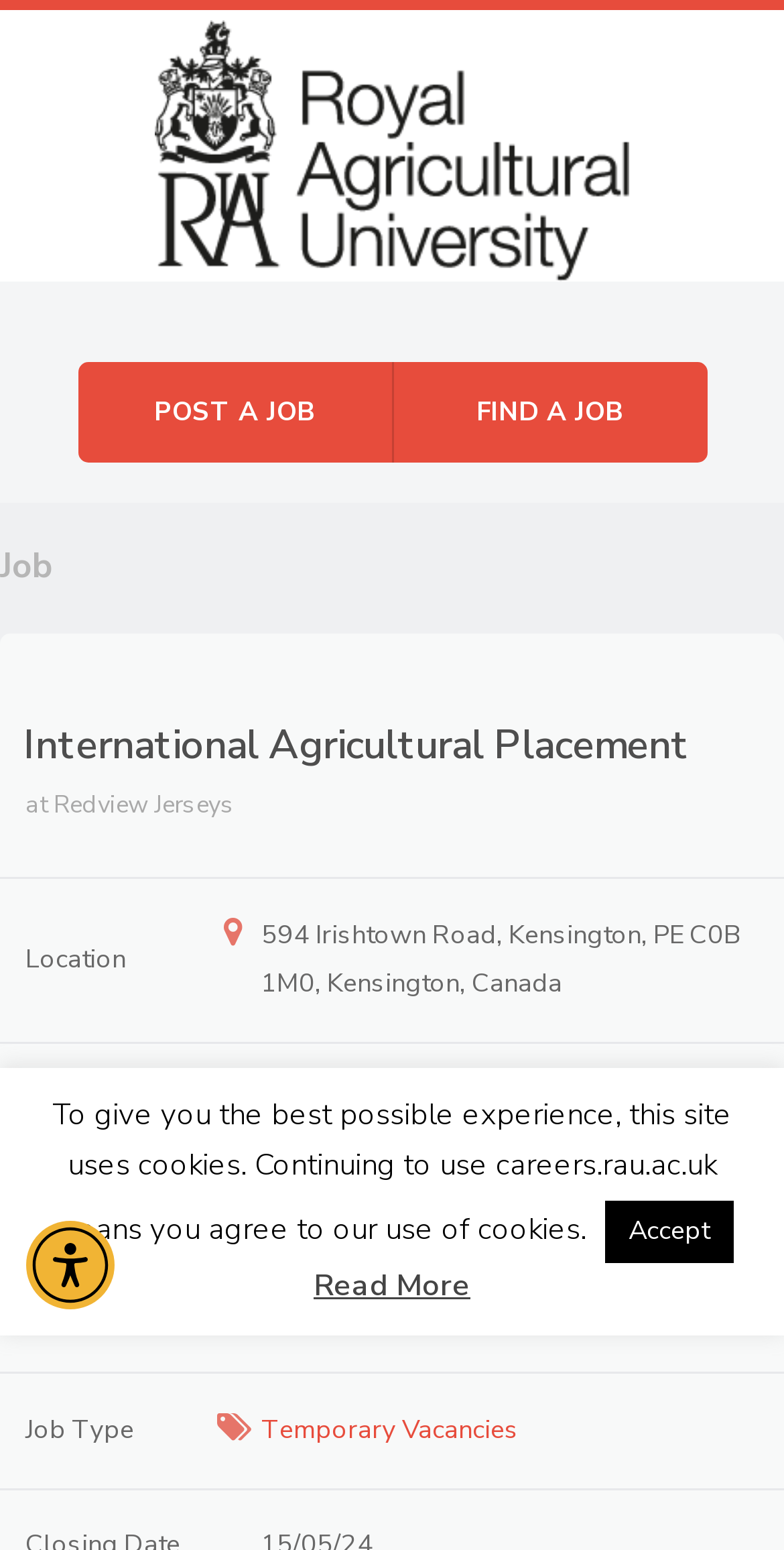Given the description of a UI element: "Find a job", identify the bounding box coordinates of the matching element in the webpage screenshot.

[0.499, 0.234, 0.901, 0.298]